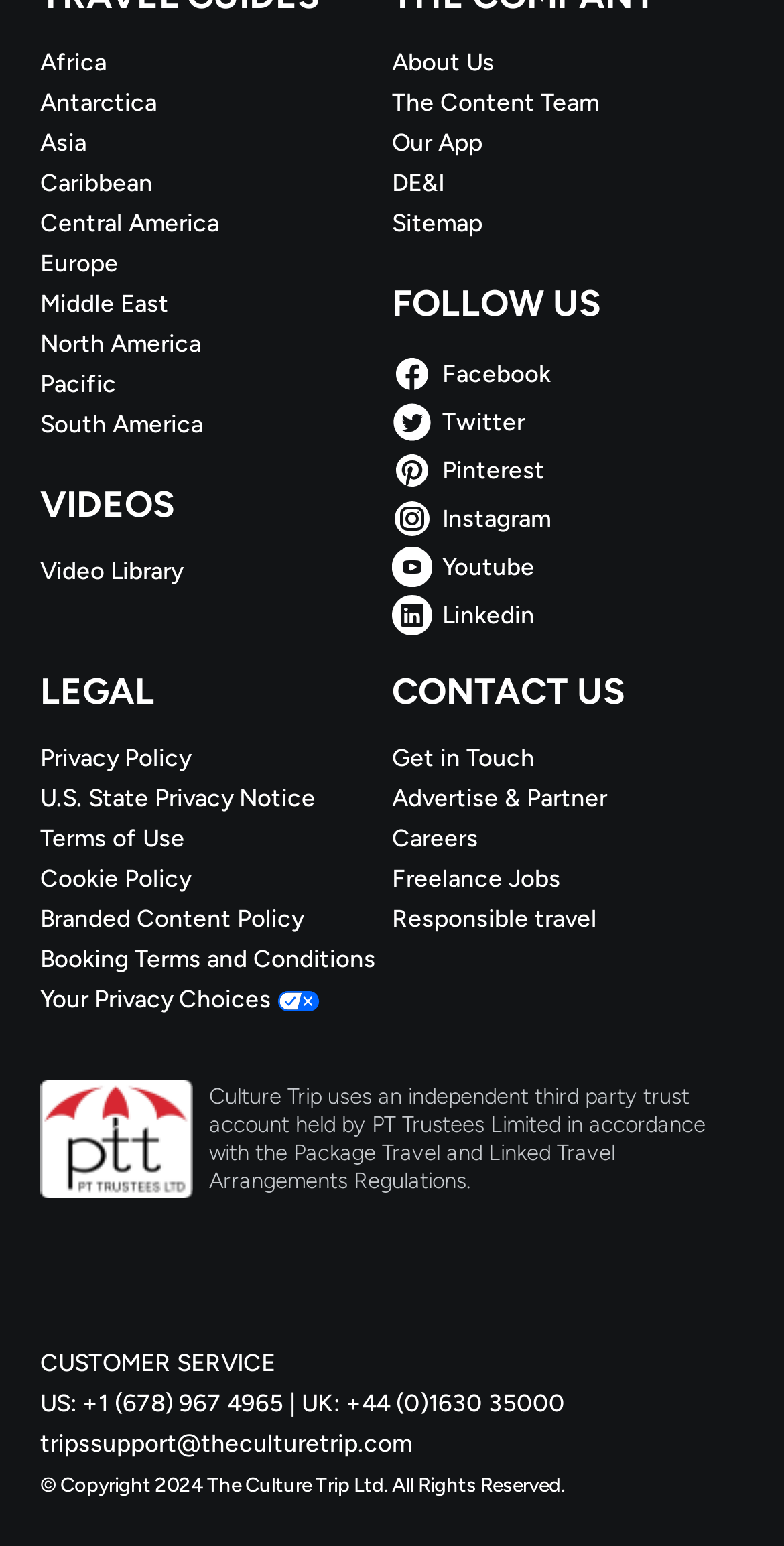Use a single word or phrase to answer the question:
What is the name of the trust account holder mentioned on the webpage?

PT Trustees Limited